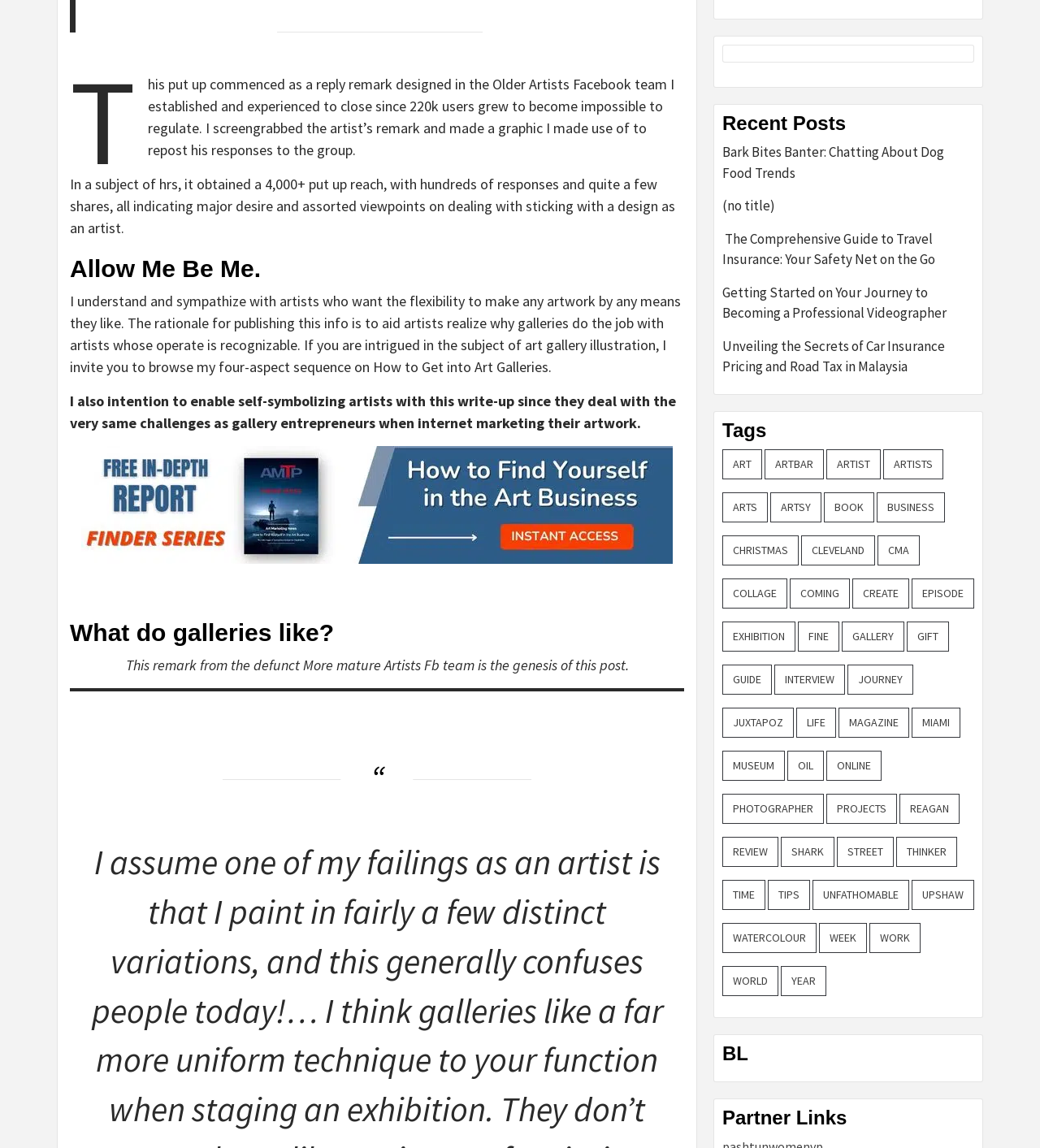Kindly determine the bounding box coordinates for the clickable area to achieve the given instruction: "Read the article 'Bark Bites Banter: Chatting About Dog Food Trends'".

[0.695, 0.124, 0.937, 0.171]